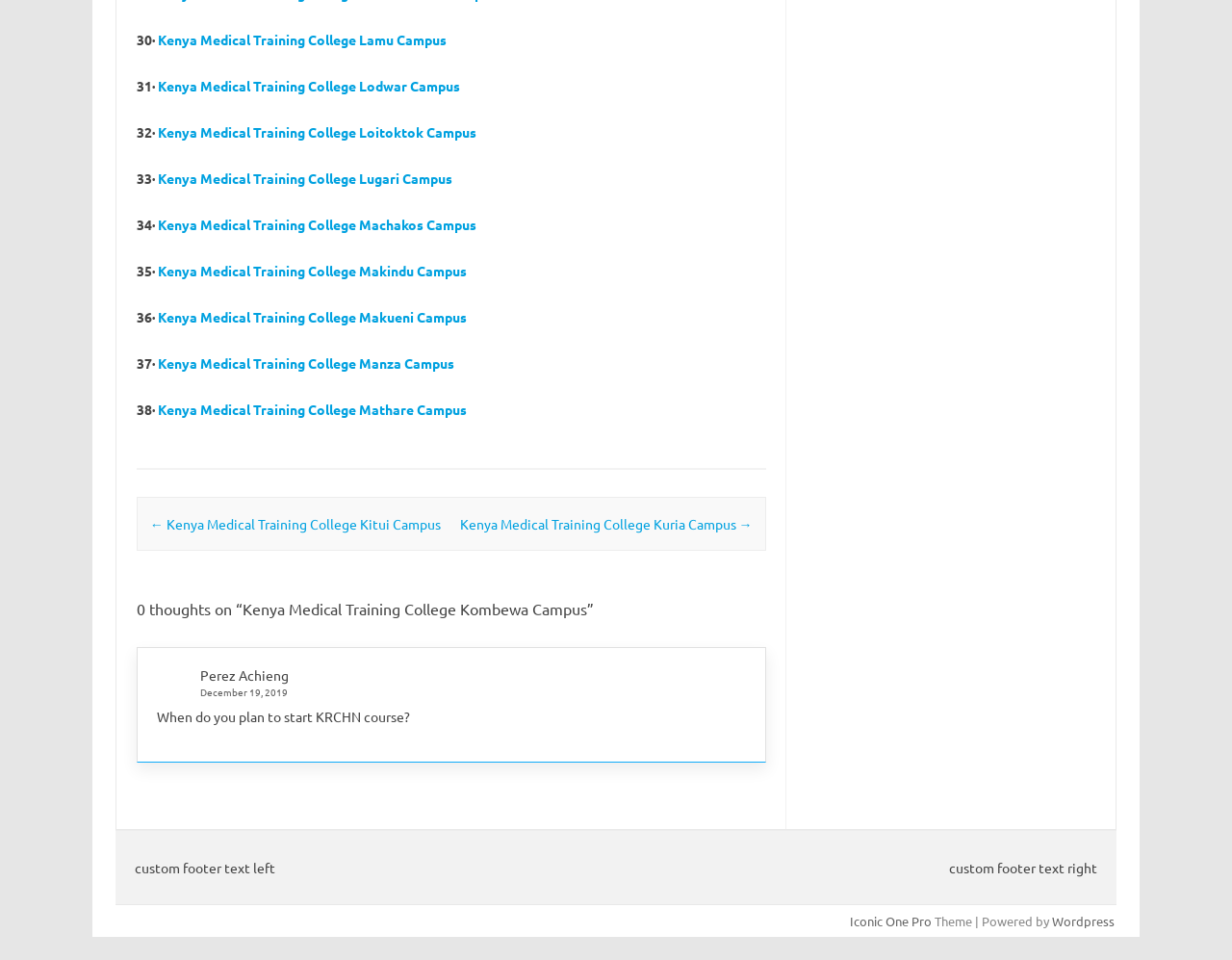Can you give a detailed response to the following question using the information from the image? How many campuses are listed on this webpage?

By counting the number of links provided on the webpage, I can see that there are 8 campuses listed, each with a number and a link to the campus page.